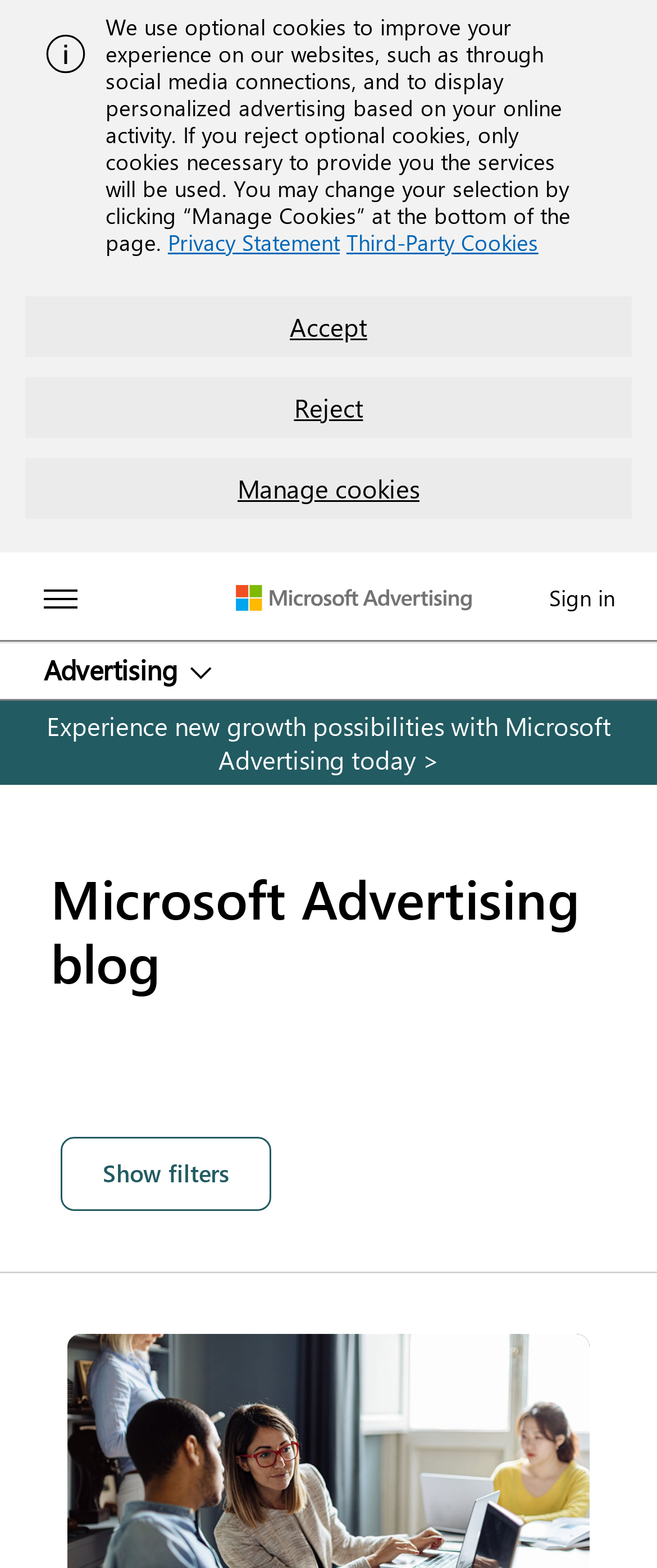Respond with a single word or phrase:
What is the text of the call-to-action link?

Experience new growth possibilities with Microsoft Advertising today >